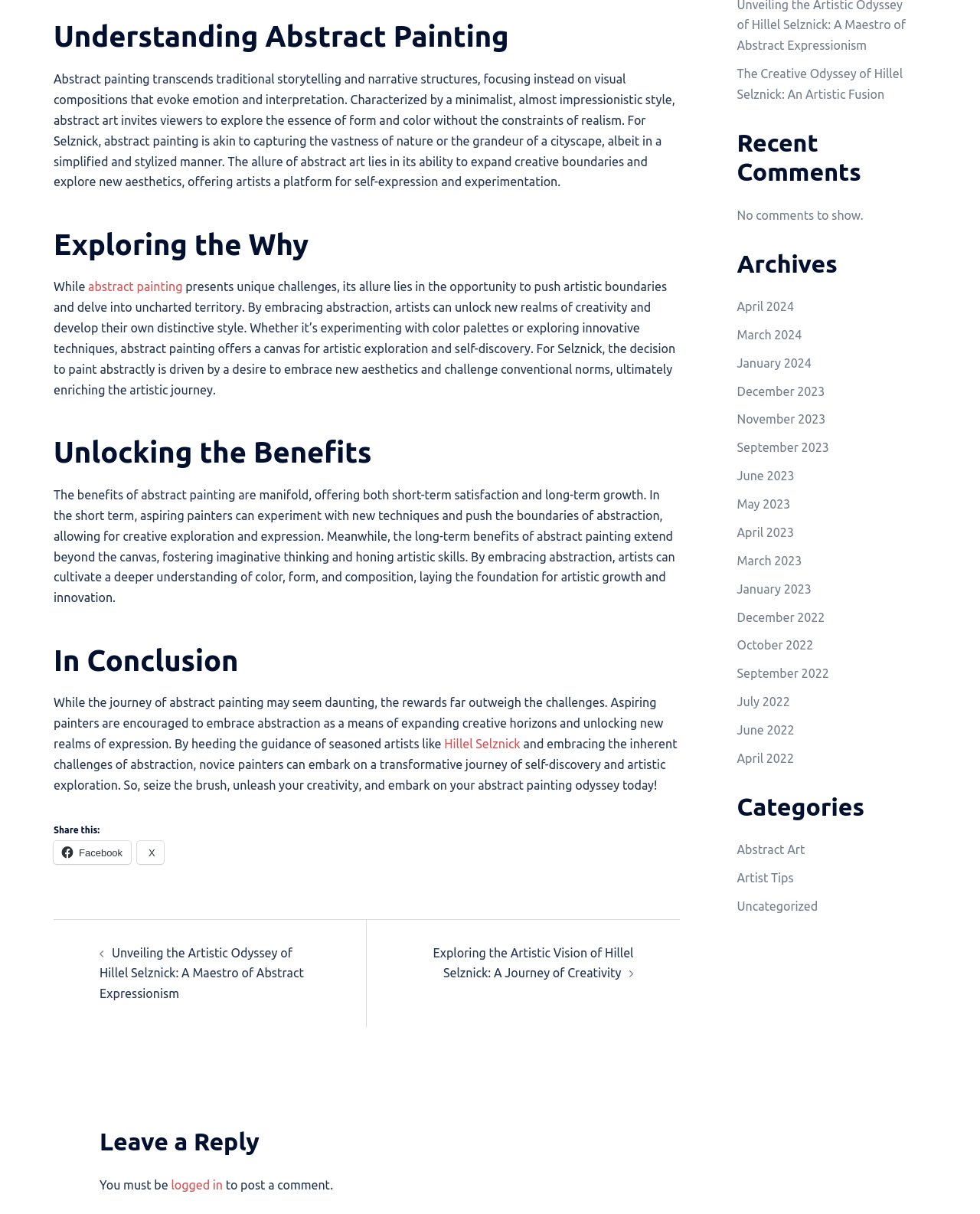Provide the bounding box coordinates of the HTML element this sentence describes: "Facebook". The bounding box coordinates consist of four float numbers between 0 and 1, i.e., [left, top, right, bottom].

[0.055, 0.692, 0.134, 0.711]